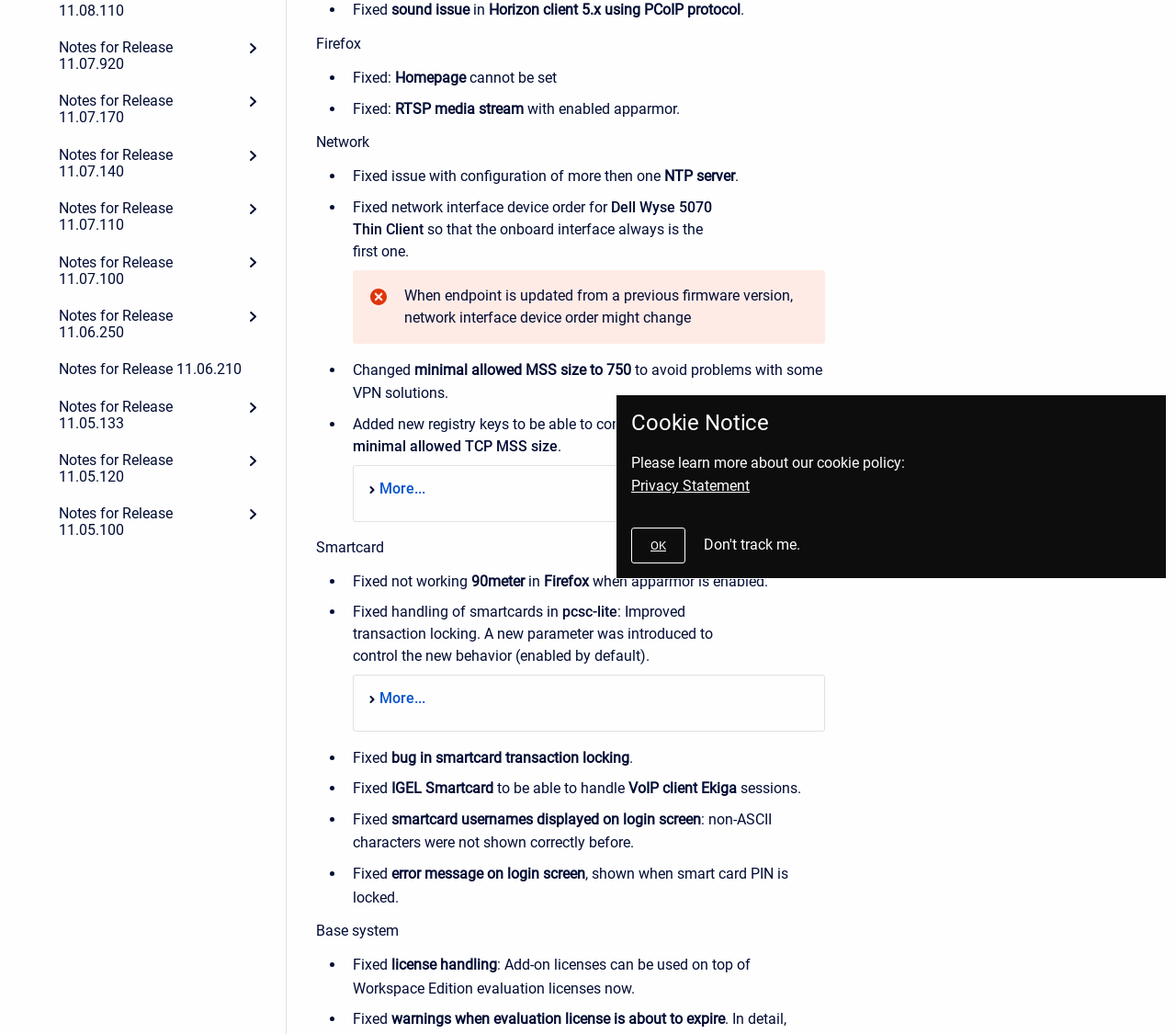Give the bounding box coordinates for this UI element: "Privacy Statement". The coordinates should be four float numbers between 0 and 1, arranged as [left, top, right, bottom].

[0.537, 0.462, 0.638, 0.479]